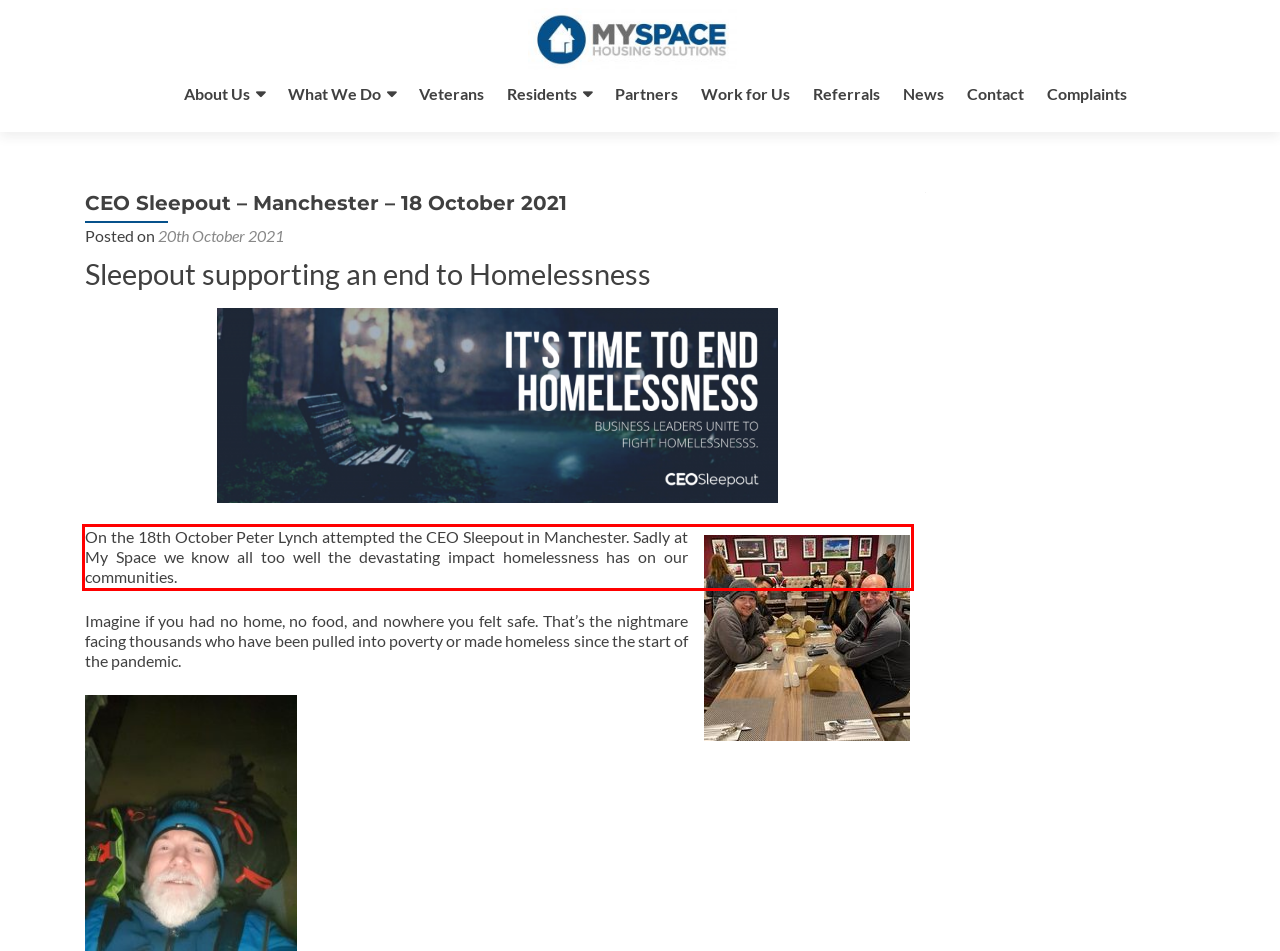Analyze the screenshot of the webpage and extract the text from the UI element that is inside the red bounding box.

On the 18th October Peter Lynch attempted the CEO Sleepout in Manchester. Sadly at My Space we know all too well the devastating impact homelessness has on our communities.